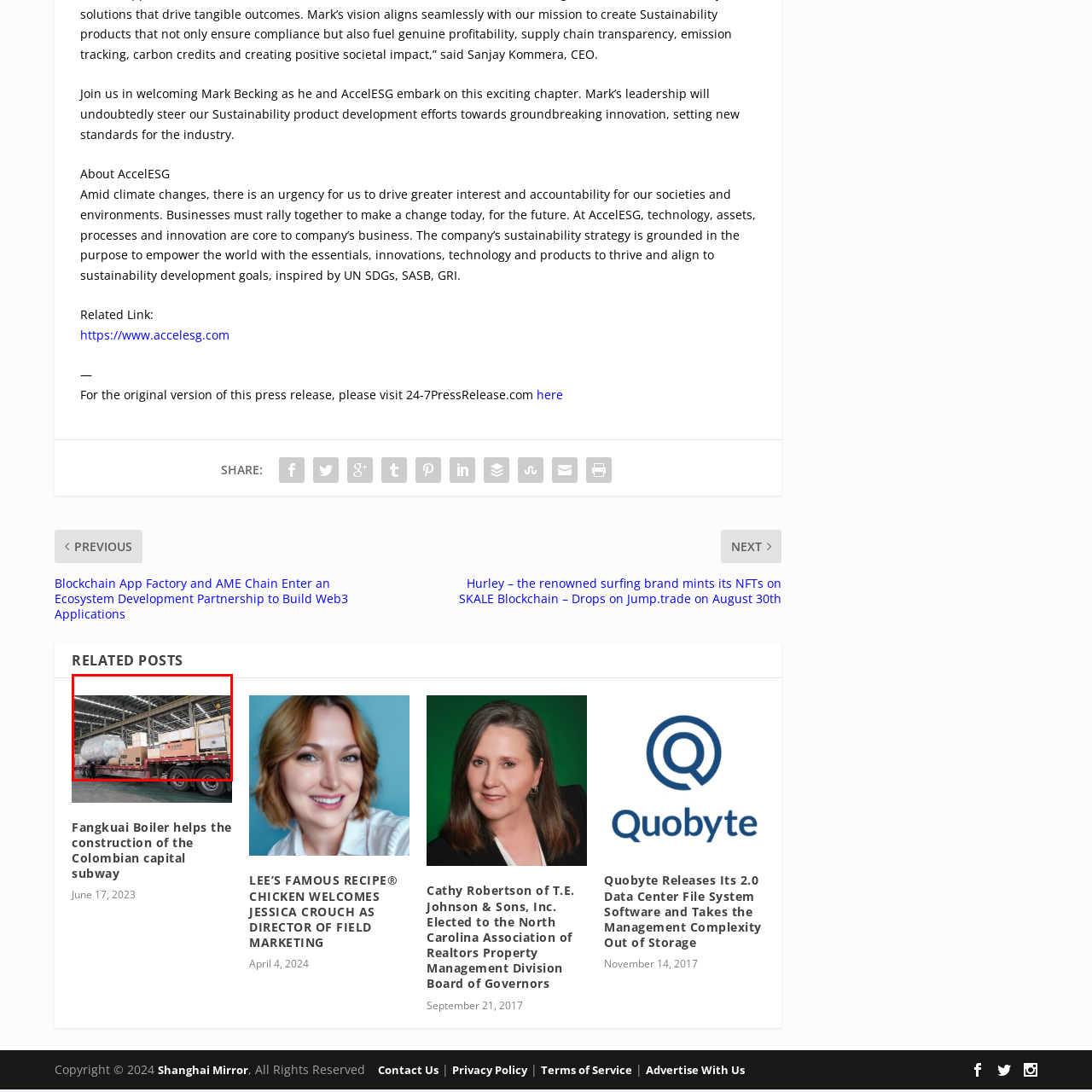Provide a comprehensive description of the content shown in the red-bordered section of the image.

The image depicts a large industrial truck loaded with various packages and equipment, parked within a spacious warehouse. Notably, the truck carries a large cylindrical object wrapped in protective material, suggesting it may be a significant component for construction or manufacturing purposes. Surrounding it are several crates and cardboard boxes, meticulously stacked to optimize the use of space. The warehouse features high ceilings with ample overhead lighting, highlighting the organized yet busy environment typical of logistics and supply chain operations. This setting indicates preparation for a delivery, possibly related to a construction project, as implied by the title associated with the image: "Fangkuai Boiler helps the construction of the Colombian capital subway."